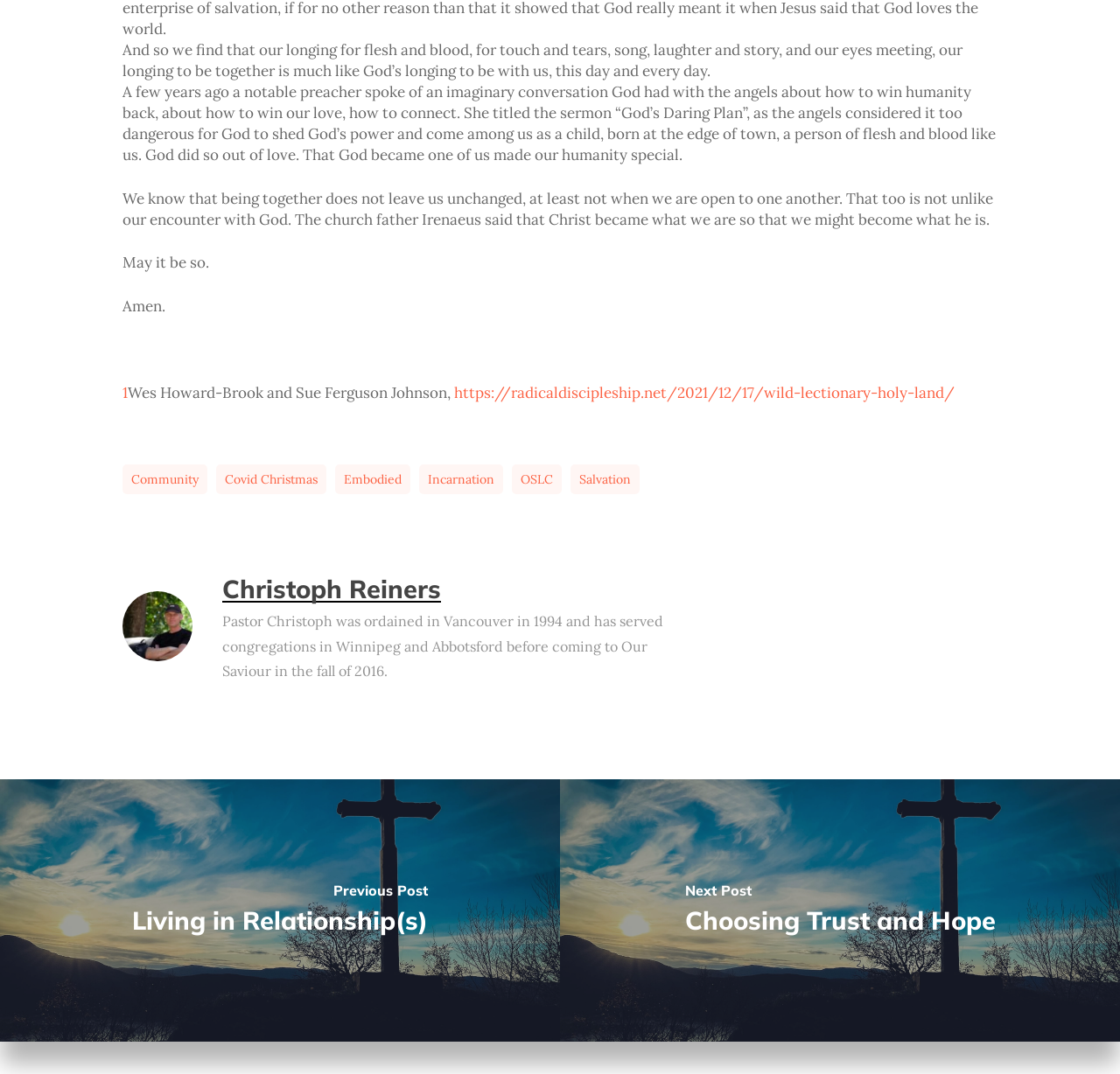Highlight the bounding box coordinates of the element that should be clicked to carry out the following instruction: "Click the link to read the Wild Lectionary Holy Land article". The coordinates must be given as four float numbers ranging from 0 to 1, i.e., [left, top, right, bottom].

[0.405, 0.356, 0.852, 0.374]